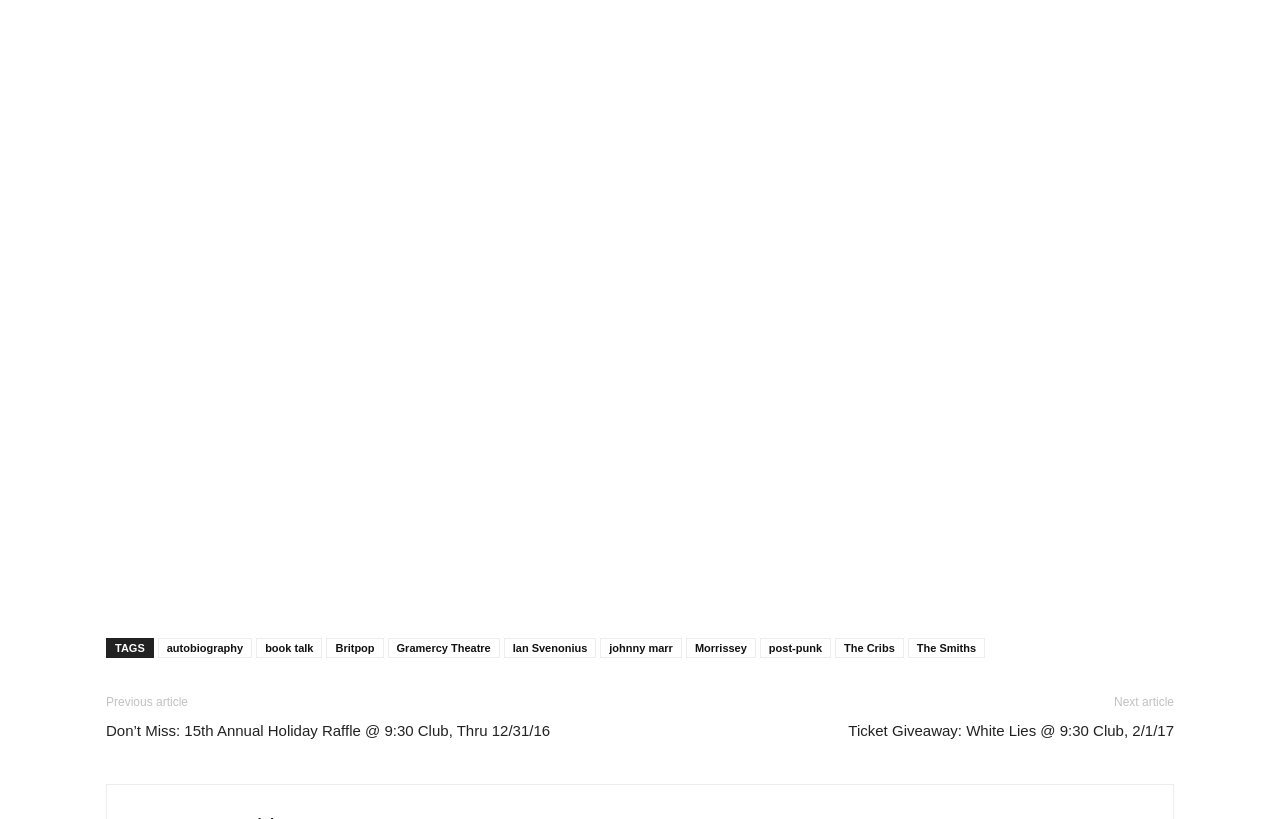Provide the bounding box coordinates for the area that should be clicked to complete the instruction: "Learn more about The Smiths".

[0.709, 0.779, 0.77, 0.804]